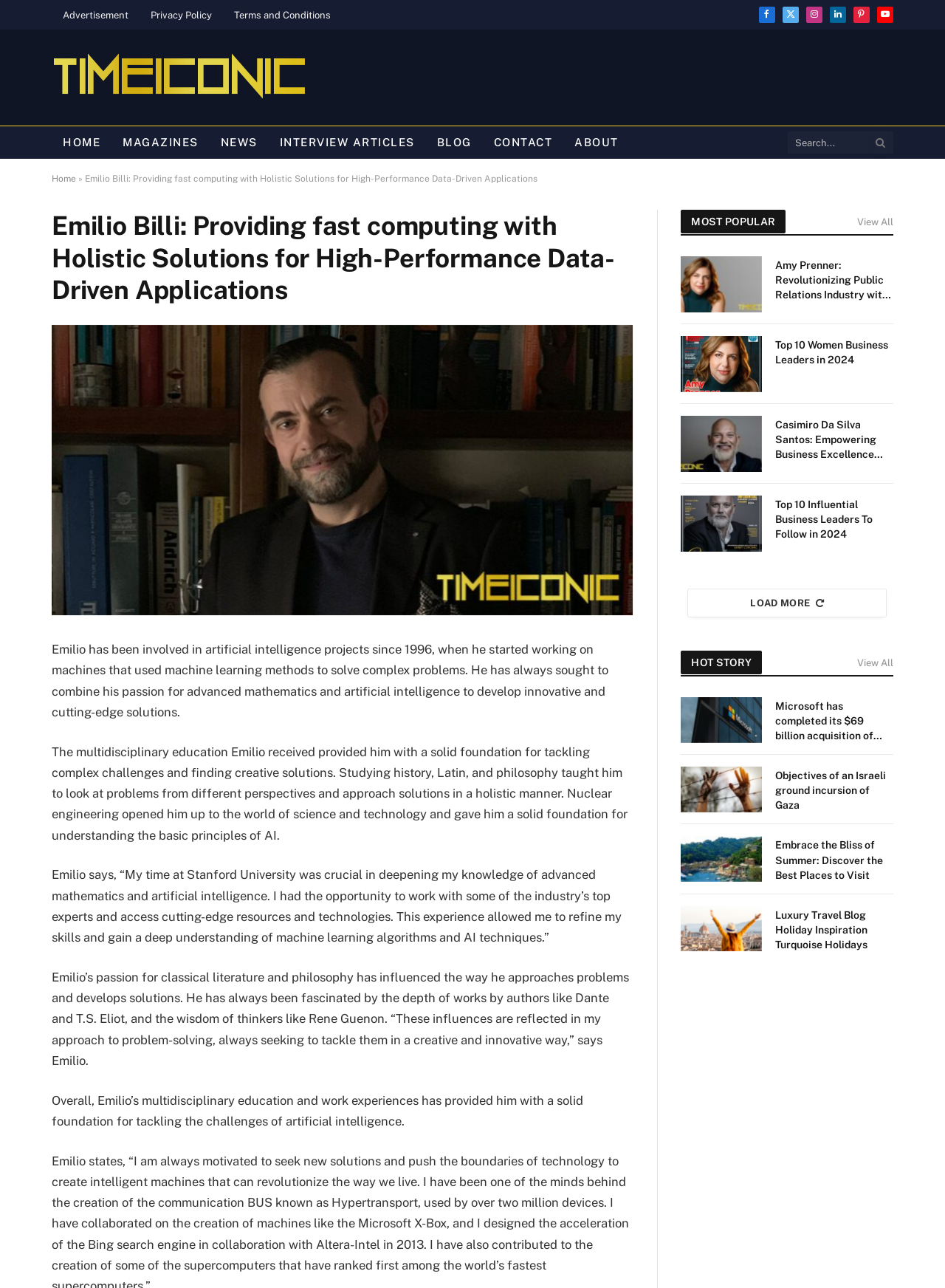Refer to the image and provide an in-depth answer to the question: 
How many social media links are there?

There are six social media links on the webpage, including Facebook, Twitter, Instagram, LinkedIn, Pinterest, and YouTube, which are located at the top right corner of the webpage.